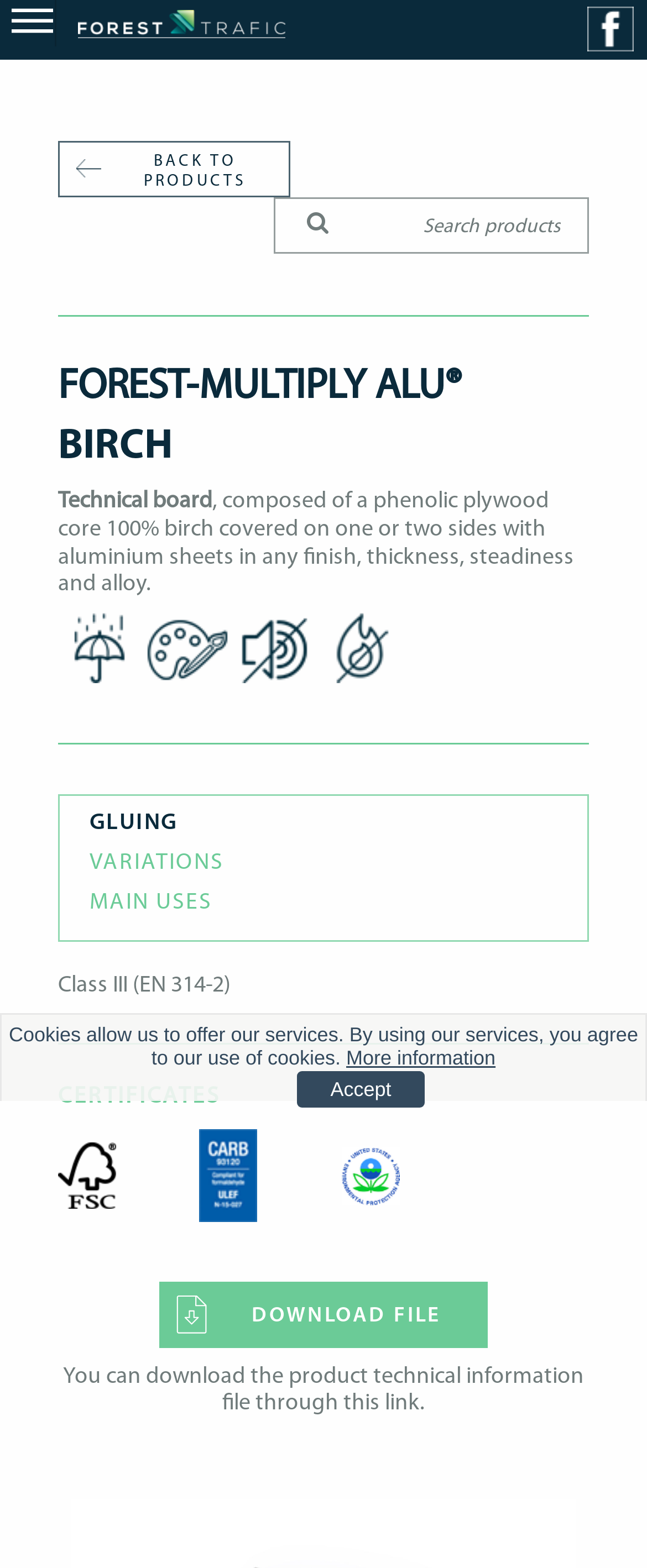What is the material of the Forest-Multiply Alu board?
Examine the webpage screenshot and provide an in-depth answer to the question.

From the webpage, we can see that the description of the Forest-Multiply Alu board is 'Technical board, composed of a phenolic plywood core 100% birch covered on one or two sides with aluminium sheets in any finish, thickness, steadiness and alloy.' Therefore, the material of the Forest-Multiply Alu board is phenolic plywood core 100% birch.